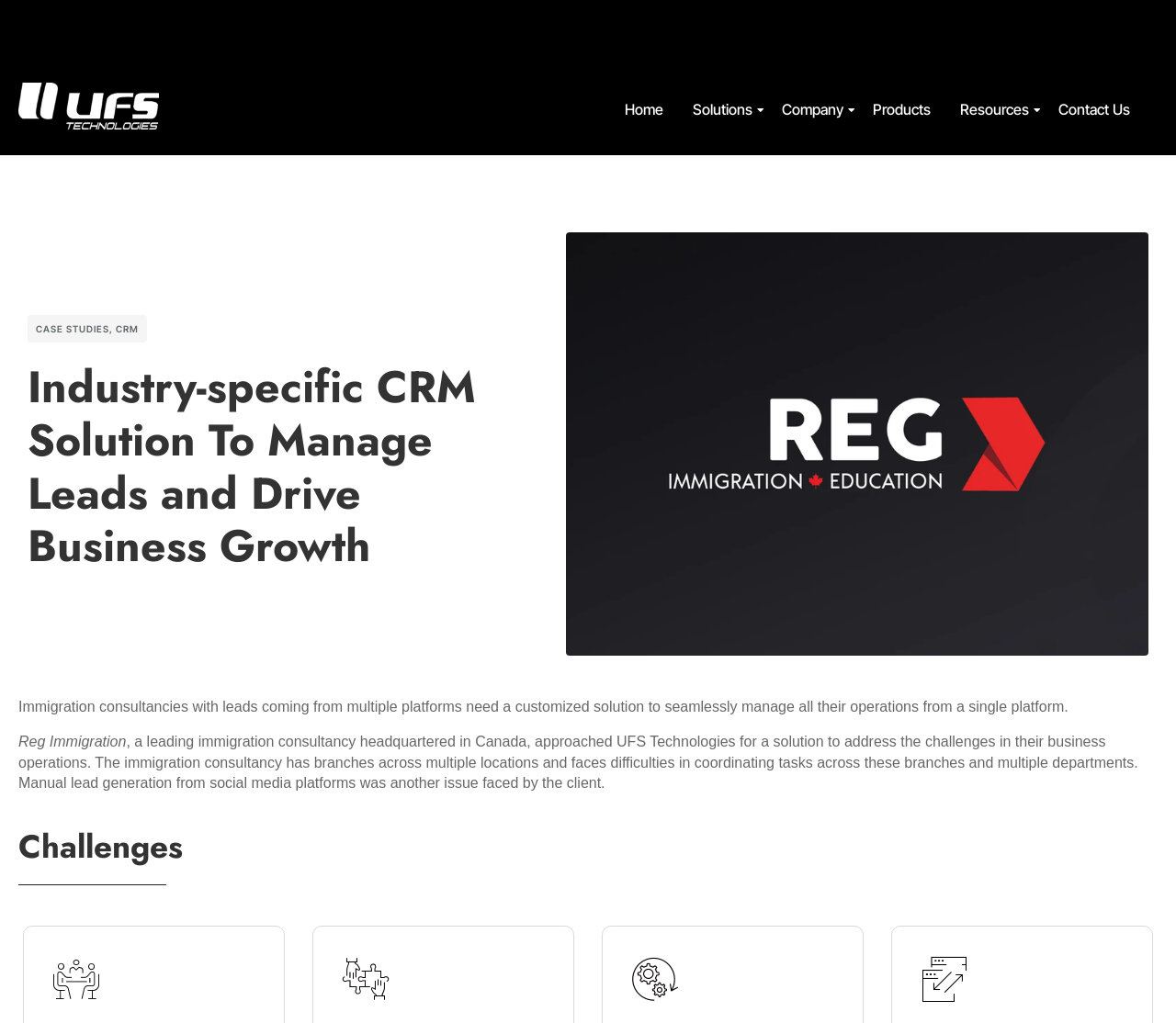Find the bounding box coordinates of the area that needs to be clicked in order to achieve the following instruction: "Click on CRM". The coordinates should be specified as four float numbers between 0 and 1, i.e., [left, top, right, bottom].

[0.098, 0.316, 0.118, 0.327]